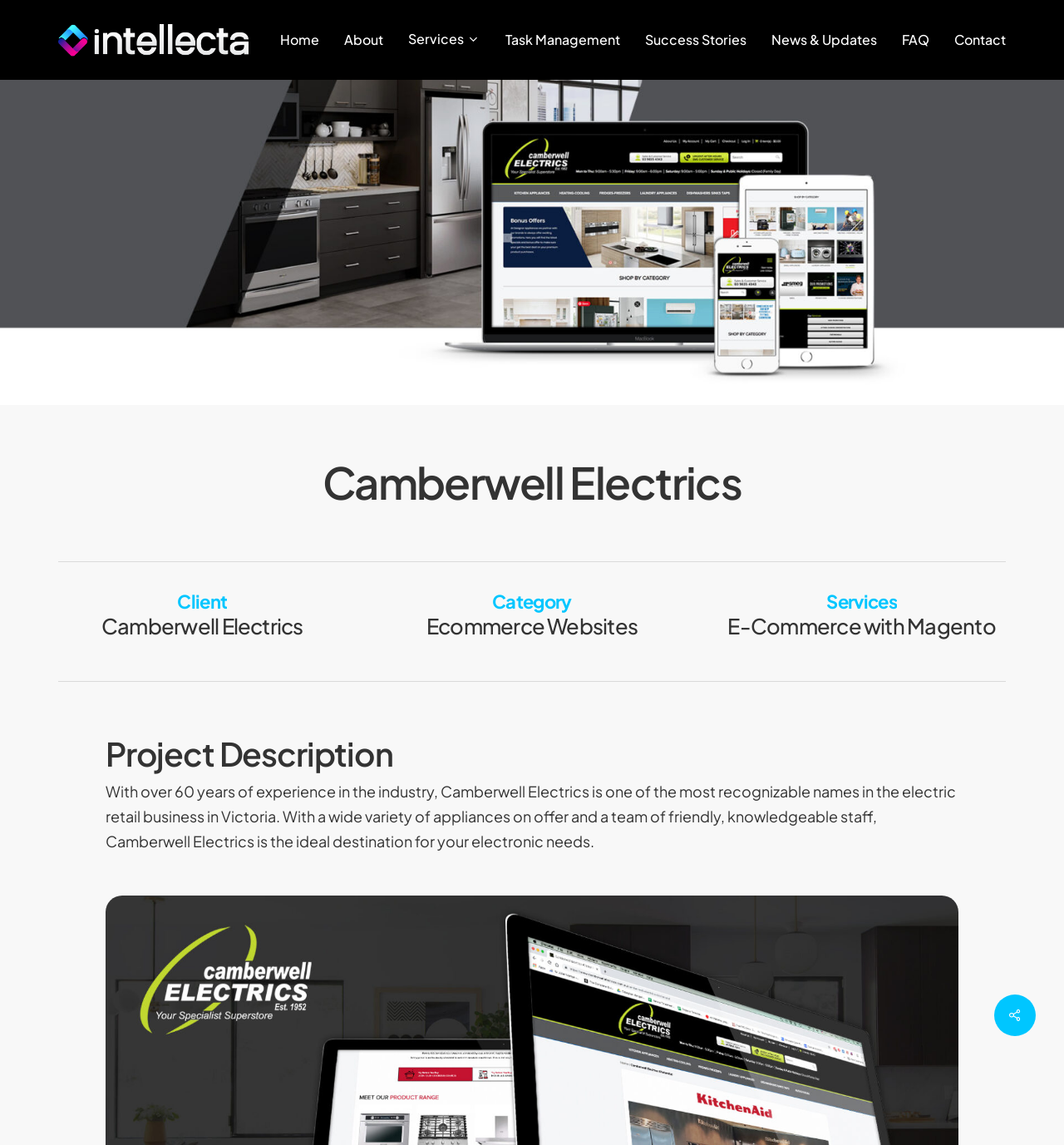Identify the bounding box coordinates for the UI element mentioned here: "Home". Provide the coordinates as four float values between 0 and 1, i.e., [left, top, right, bottom].

[0.252, 0.029, 0.312, 0.041]